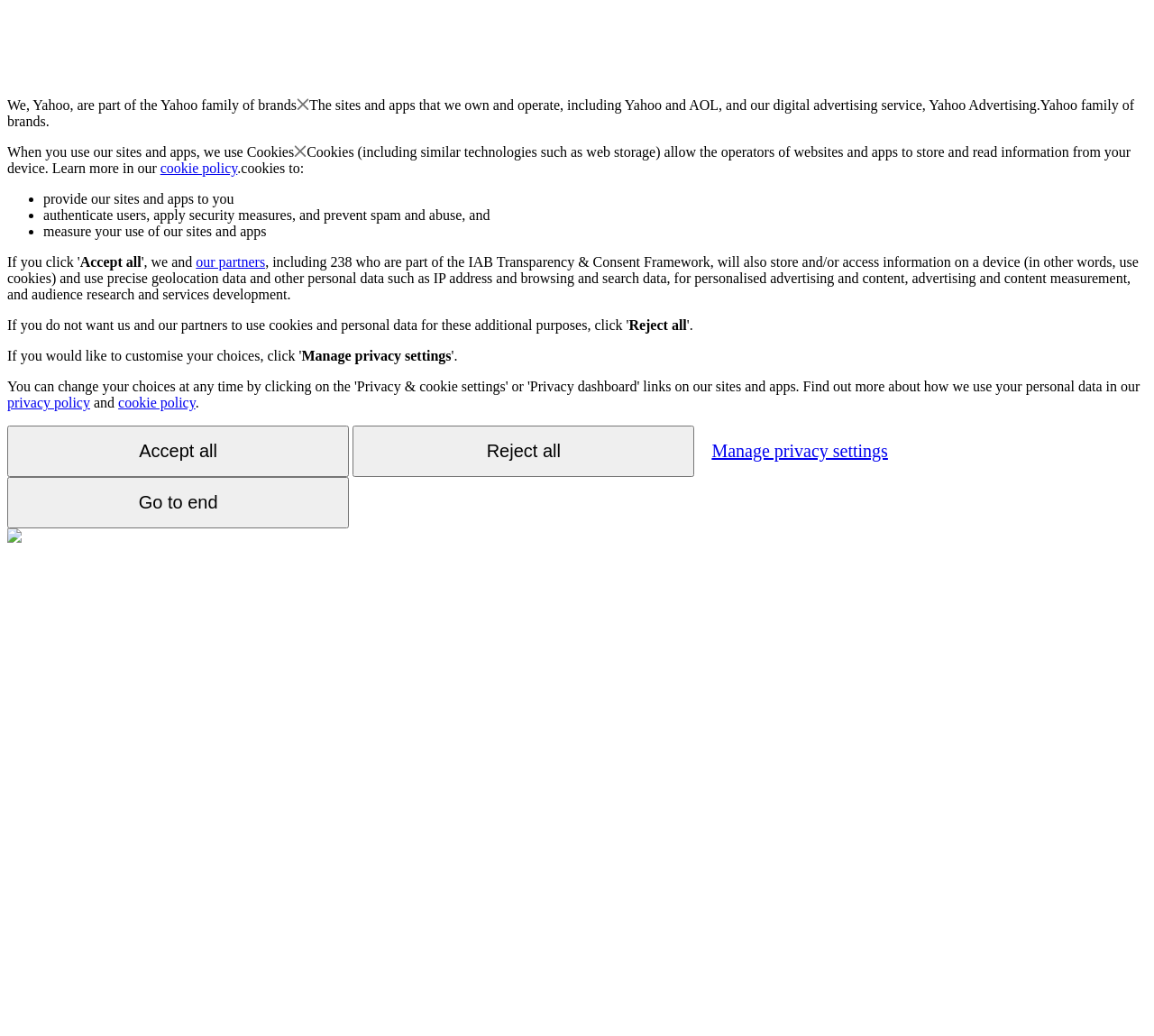Predict the bounding box coordinates of the UI element that matches this description: "cookie policy". The coordinates should be in the format [left, top, right, bottom] with each value between 0 and 1.

[0.139, 0.155, 0.206, 0.17]